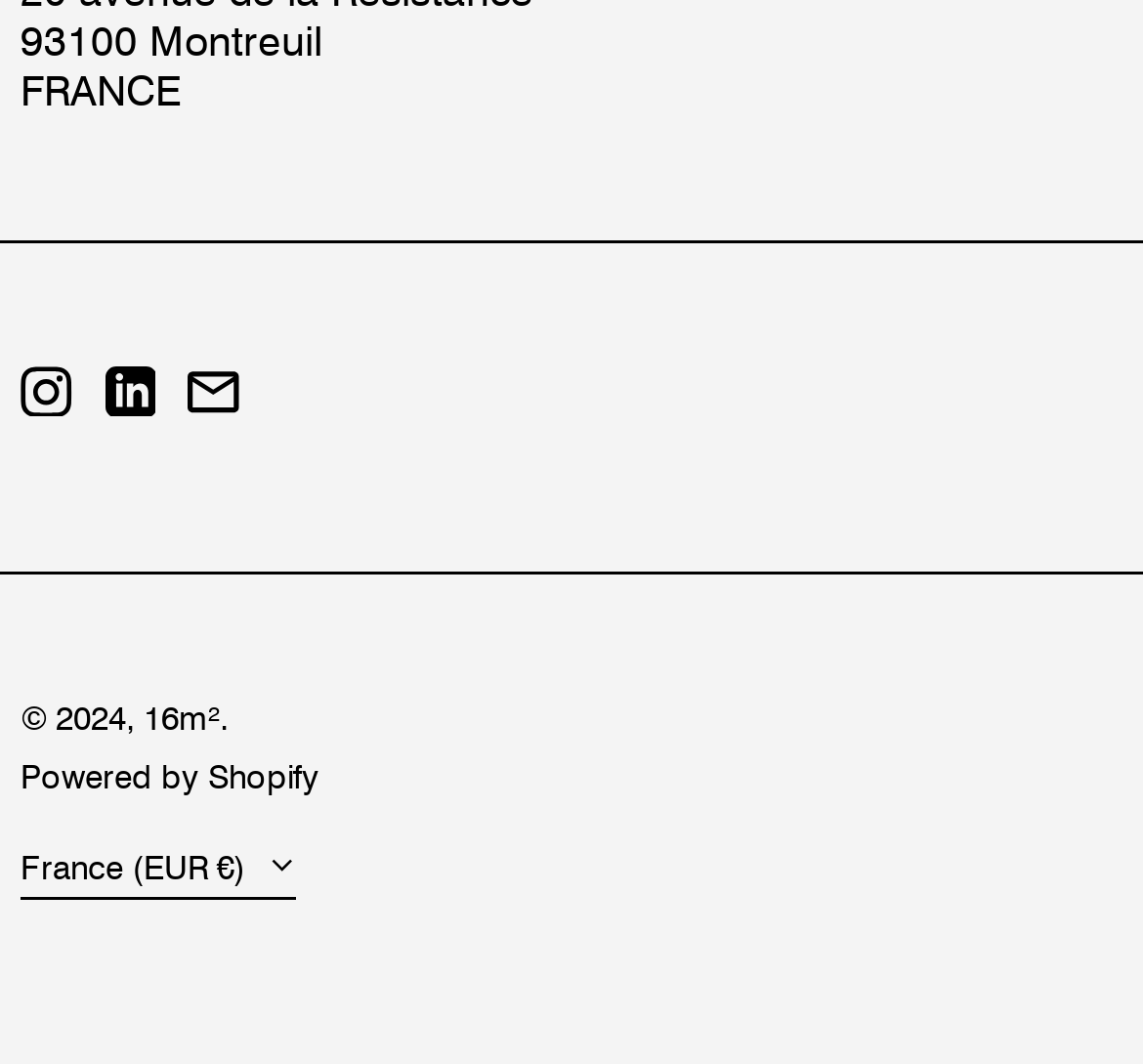Please provide the bounding box coordinates for the element that needs to be clicked to perform the instruction: "Select country/region". The coordinates must consist of four float numbers between 0 and 1, formatted as [left, top, right, bottom].

[0.018, 0.787, 0.259, 0.846]